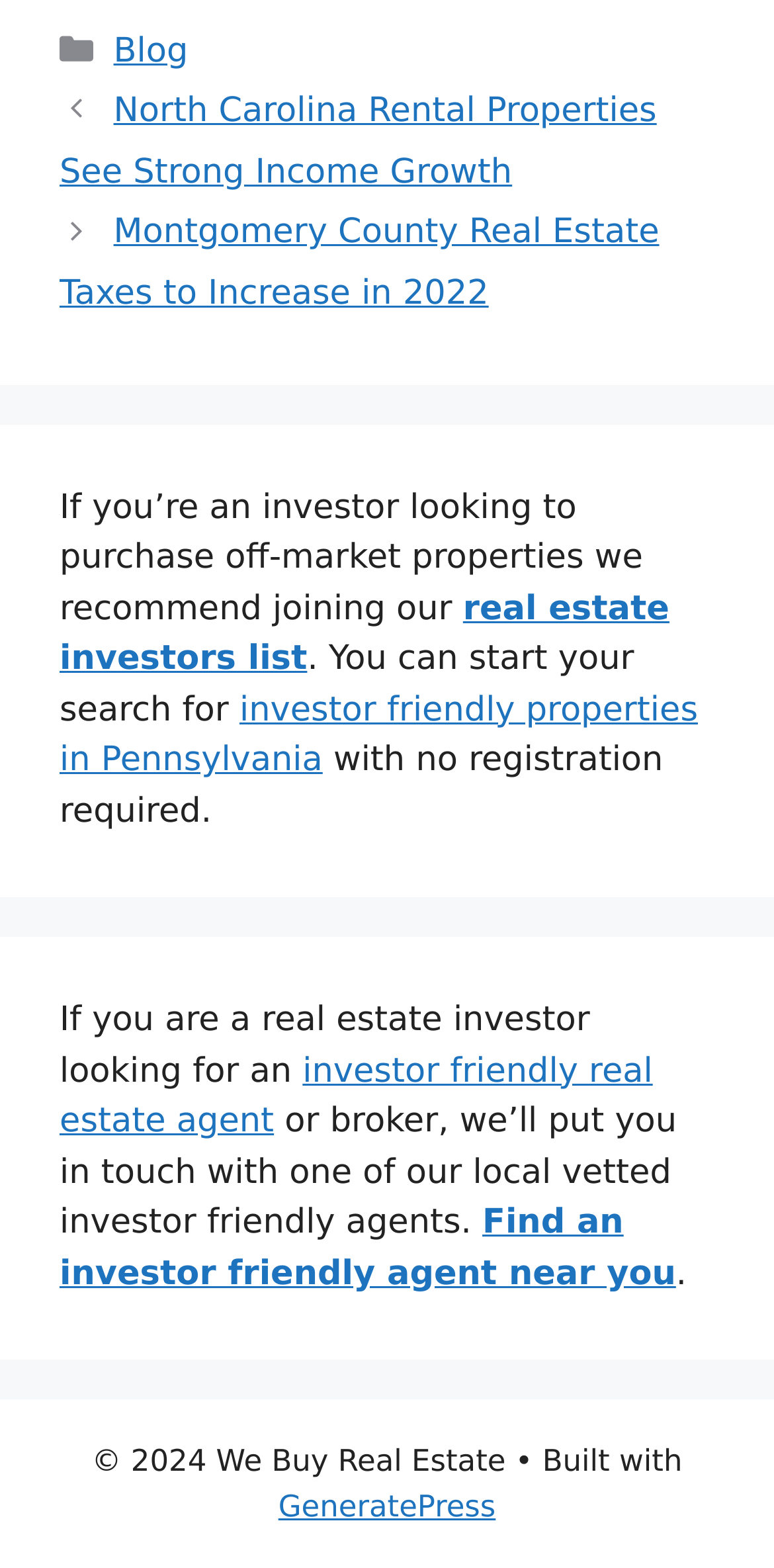Specify the bounding box coordinates of the element's area that should be clicked to execute the given instruction: "Click on 'Blog'". The coordinates should be four float numbers between 0 and 1, i.e., [left, top, right, bottom].

[0.147, 0.02, 0.243, 0.045]